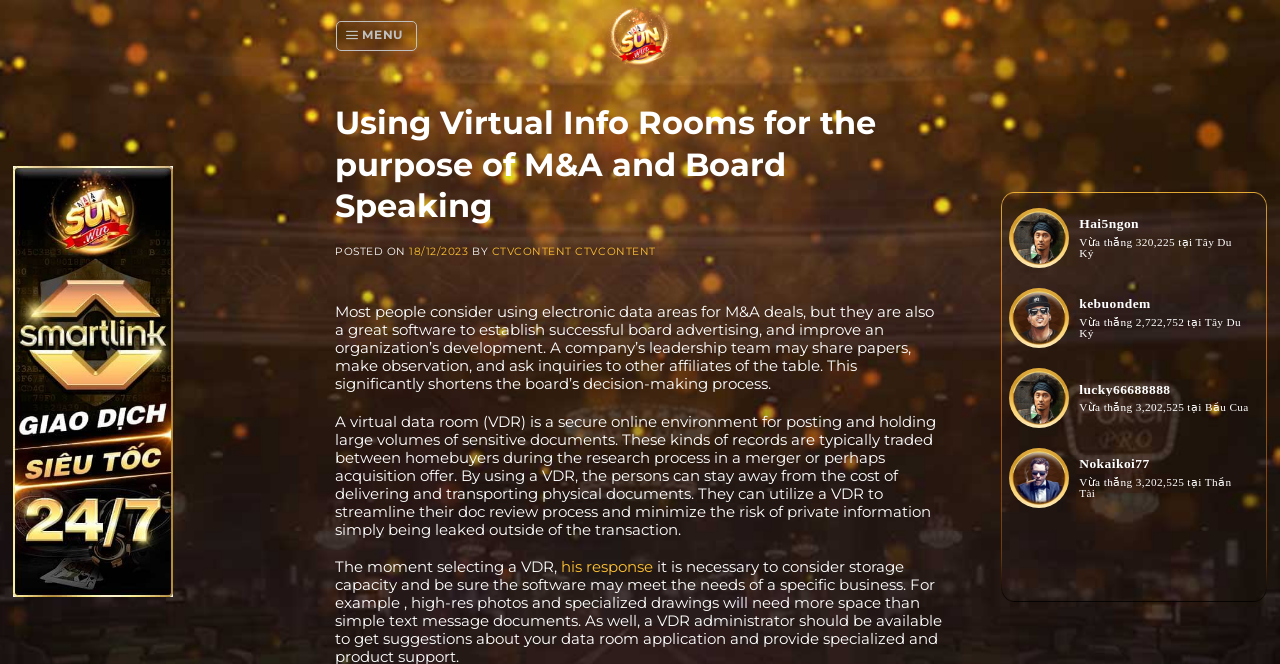What is the author of the post?
Could you please answer the question thoroughly and with as much detail as possible?

The author of the post is mentioned as 'CTVCONTENT' in the webpage content, specifically in the section 'POSTED ON 18/12/2023 BY CTVCONTENT'.